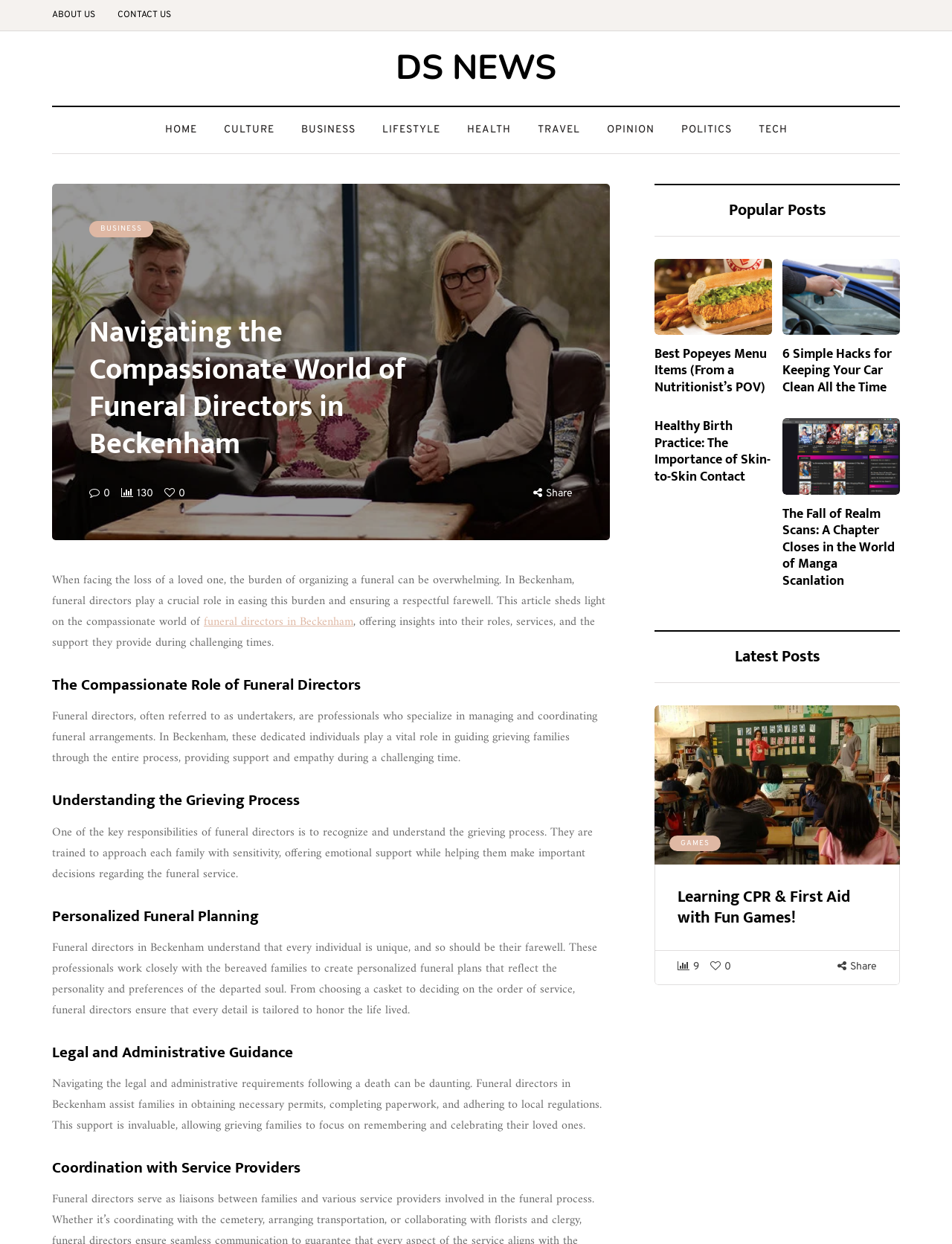What is the importance of funeral directors?
Please provide a comprehensive answer based on the details in the screenshot.

The webpage highlights the importance of funeral directors in providing emotional support and empathy to grieving families during a challenging time. They recognize and understand the grieving process, offering support while helping families make important decisions regarding the funeral service.